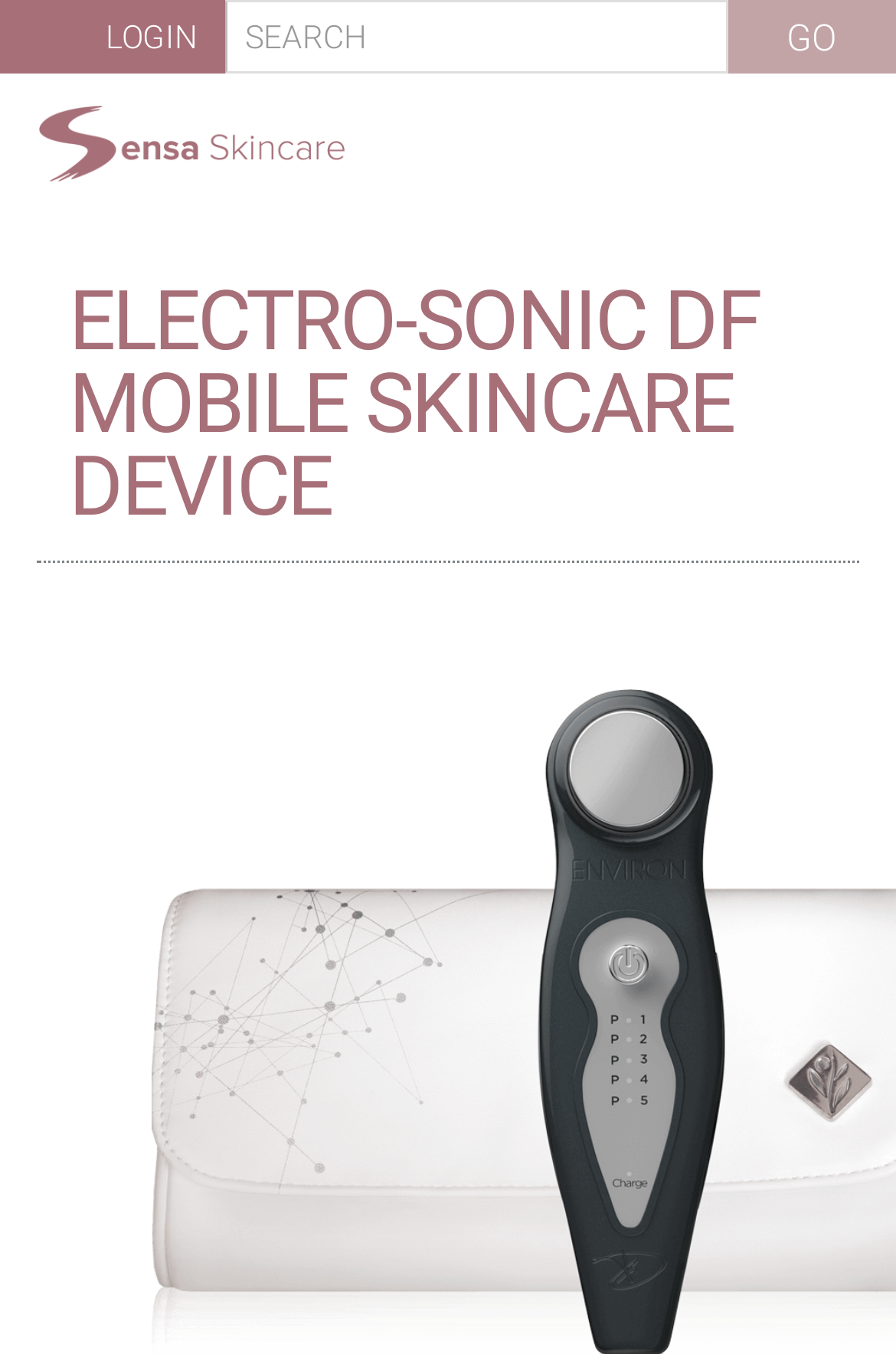Provide a one-word or one-phrase answer to the question:
Is there a login feature?

Yes